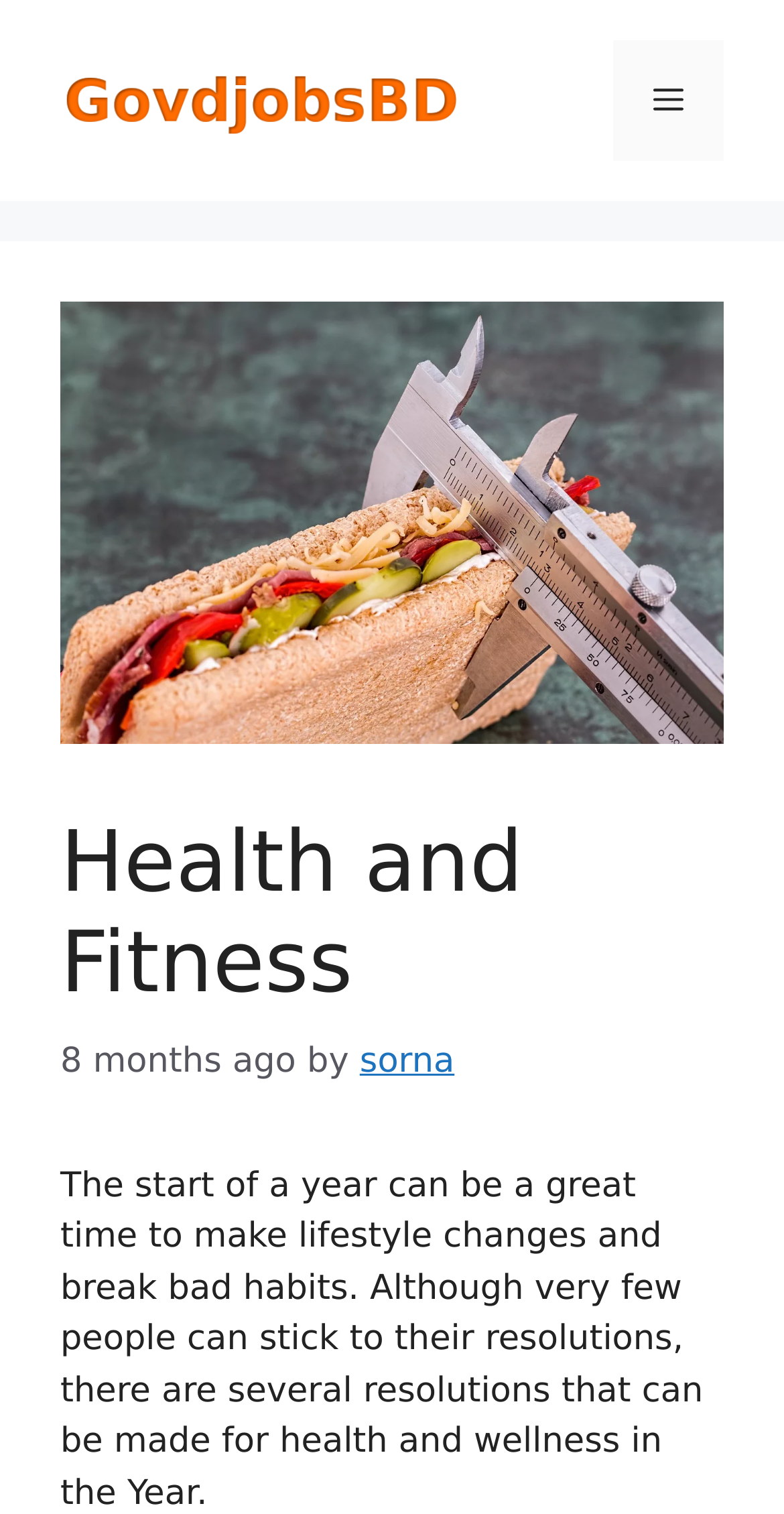What is the purpose of the website?
Please use the image to provide an in-depth answer to the question.

The purpose of the website can be inferred from the content of the webpage, which appears to be providing information about government job circulars. Although it is not explicitly stated, the website seems to be focused on providing job-related information.